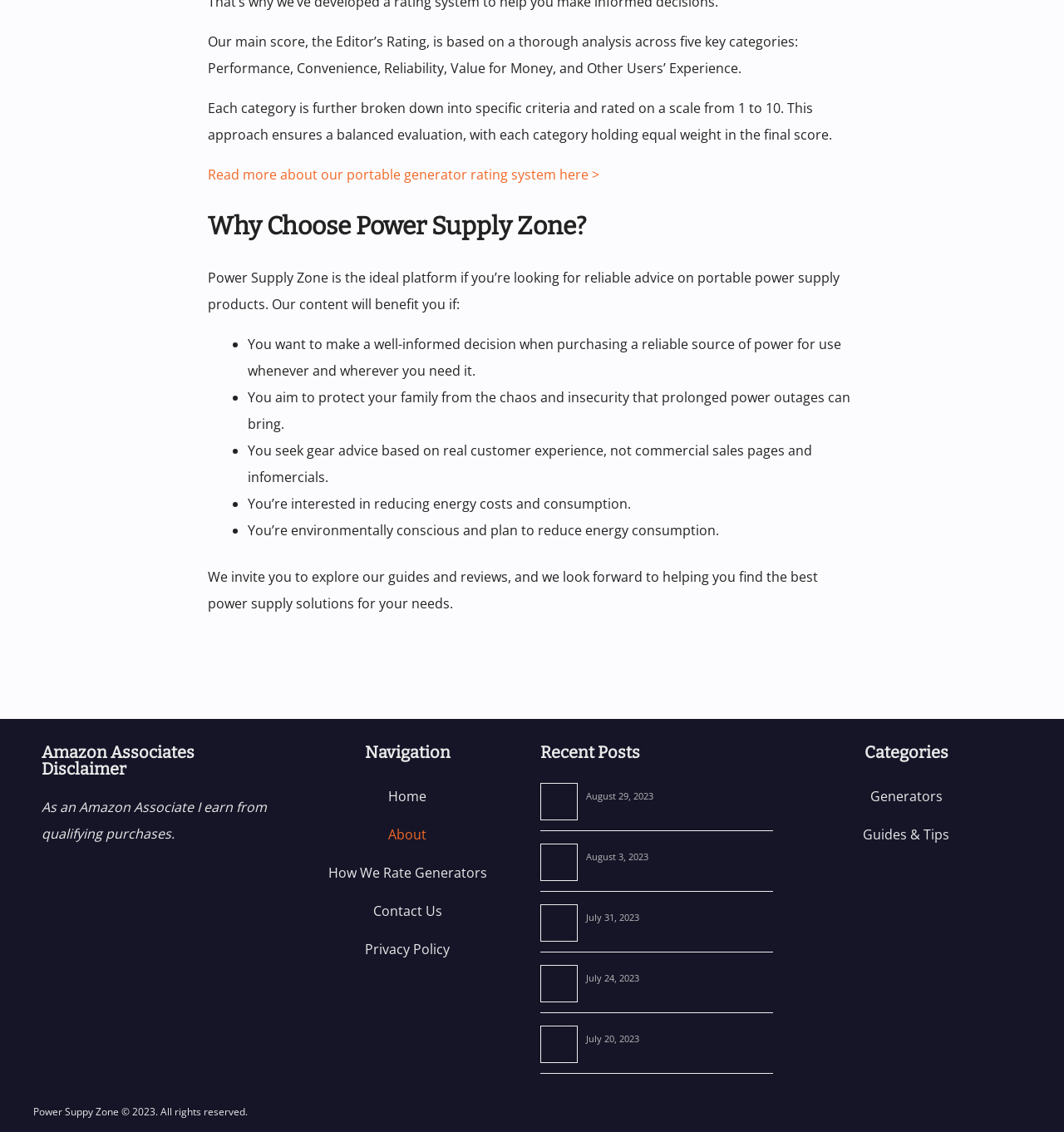Can you provide the bounding box coordinates for the element that should be clicked to implement the instruction: "Read more about the portable generator rating system"?

[0.195, 0.146, 0.563, 0.162]